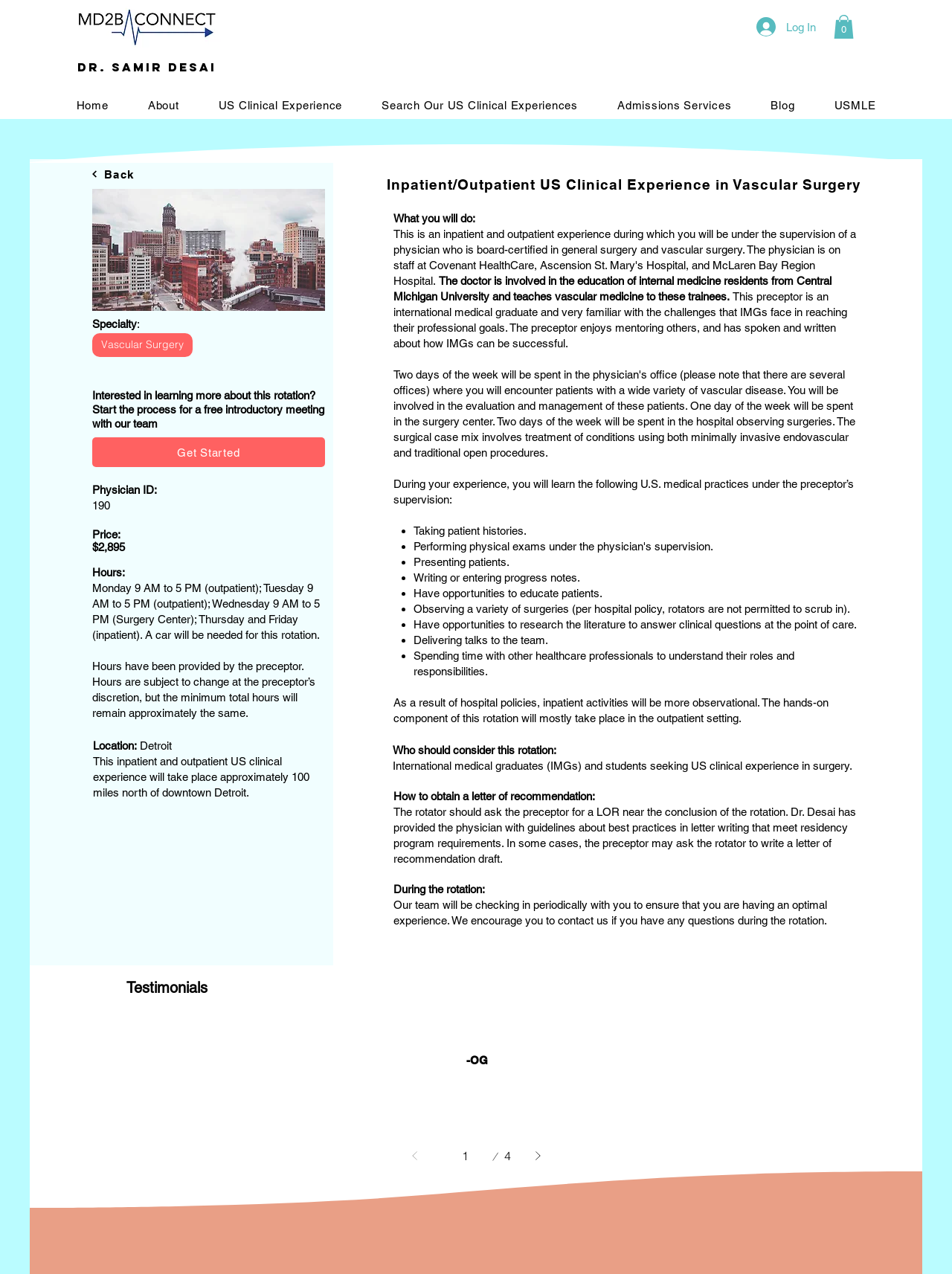Identify the bounding box coordinates of the element to click to follow this instruction: 'Click the 'Get Started' link'. Ensure the coordinates are four float values between 0 and 1, provided as [left, top, right, bottom].

[0.097, 0.343, 0.341, 0.367]